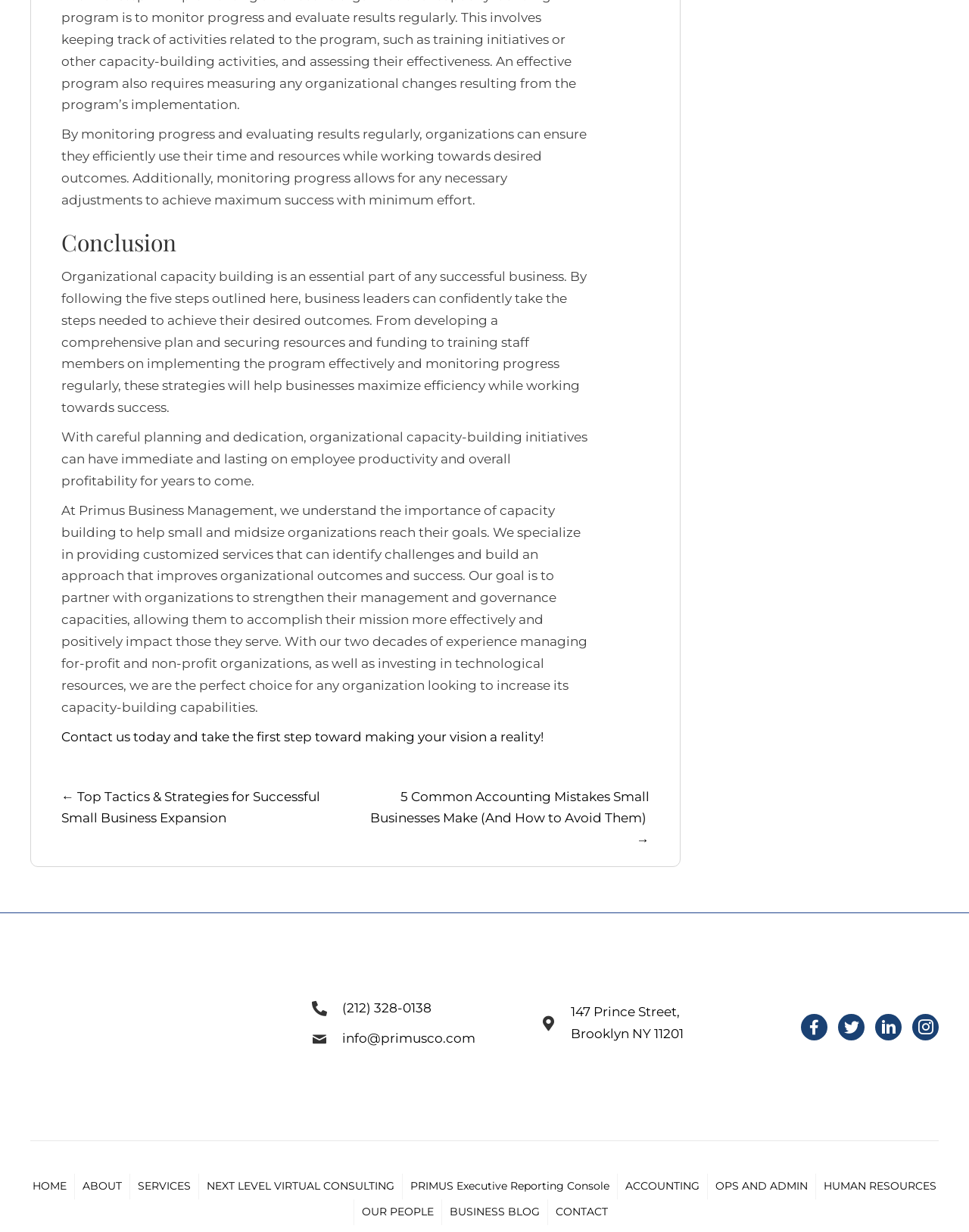Identify the bounding box coordinates of the area you need to click to perform the following instruction: "Click the 'HOME' link in the menu".

[0.026, 0.953, 0.077, 0.974]